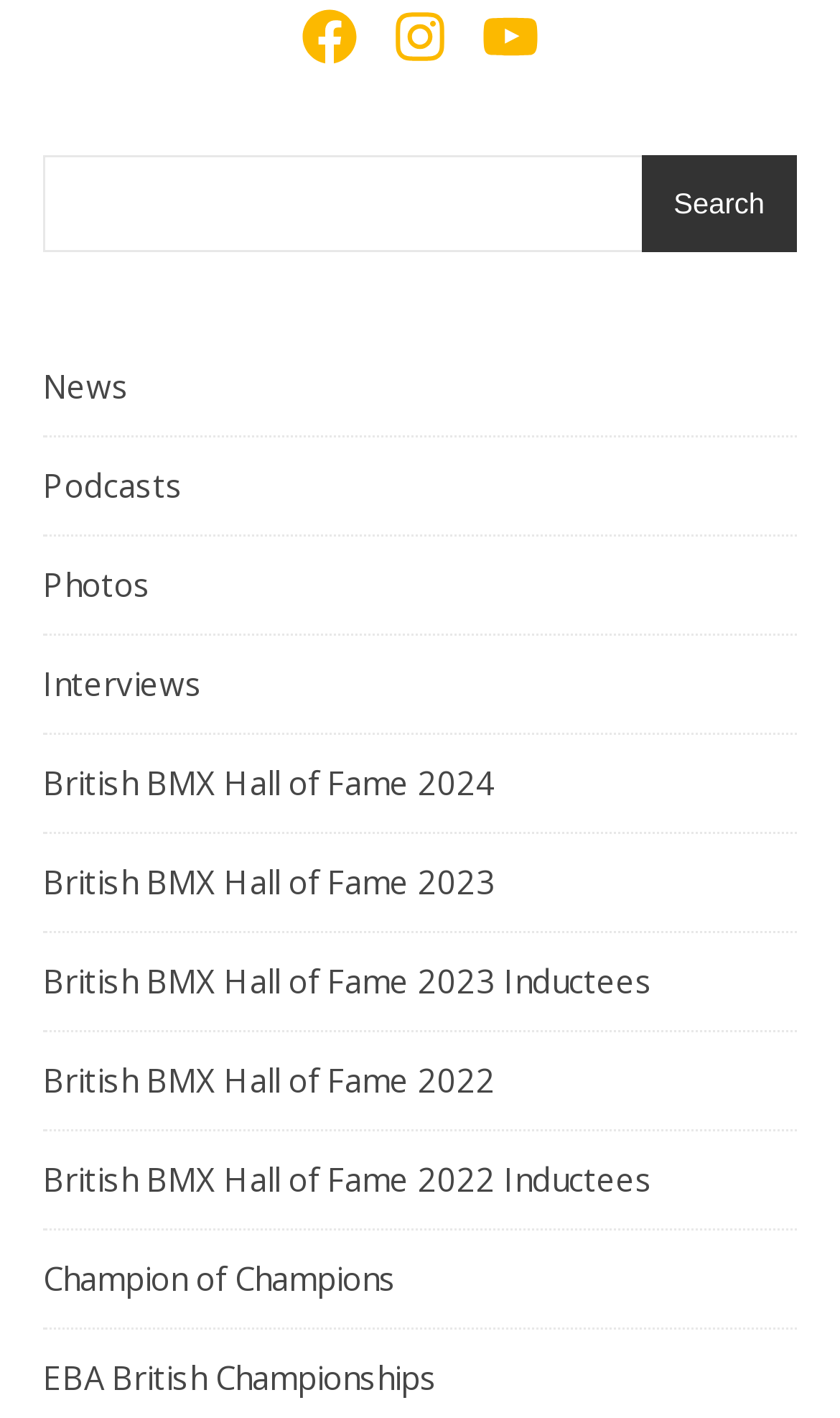Please identify the bounding box coordinates of the area that needs to be clicked to follow this instruction: "View British BMX Hall of Fame 2024".

[0.051, 0.518, 0.949, 0.588]